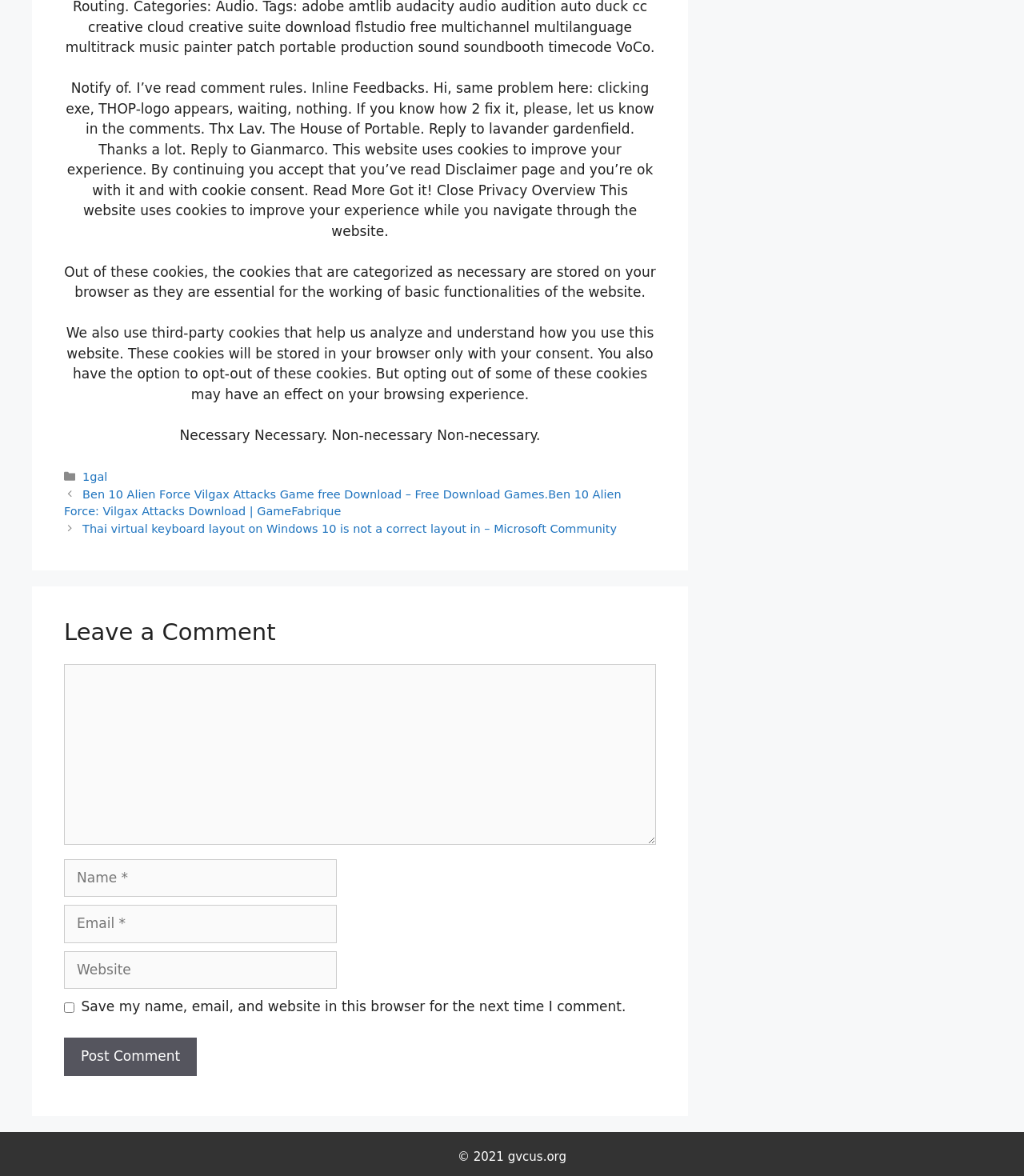Provide the bounding box coordinates of the area you need to click to execute the following instruction: "Enter your name".

[0.062, 0.731, 0.329, 0.763]